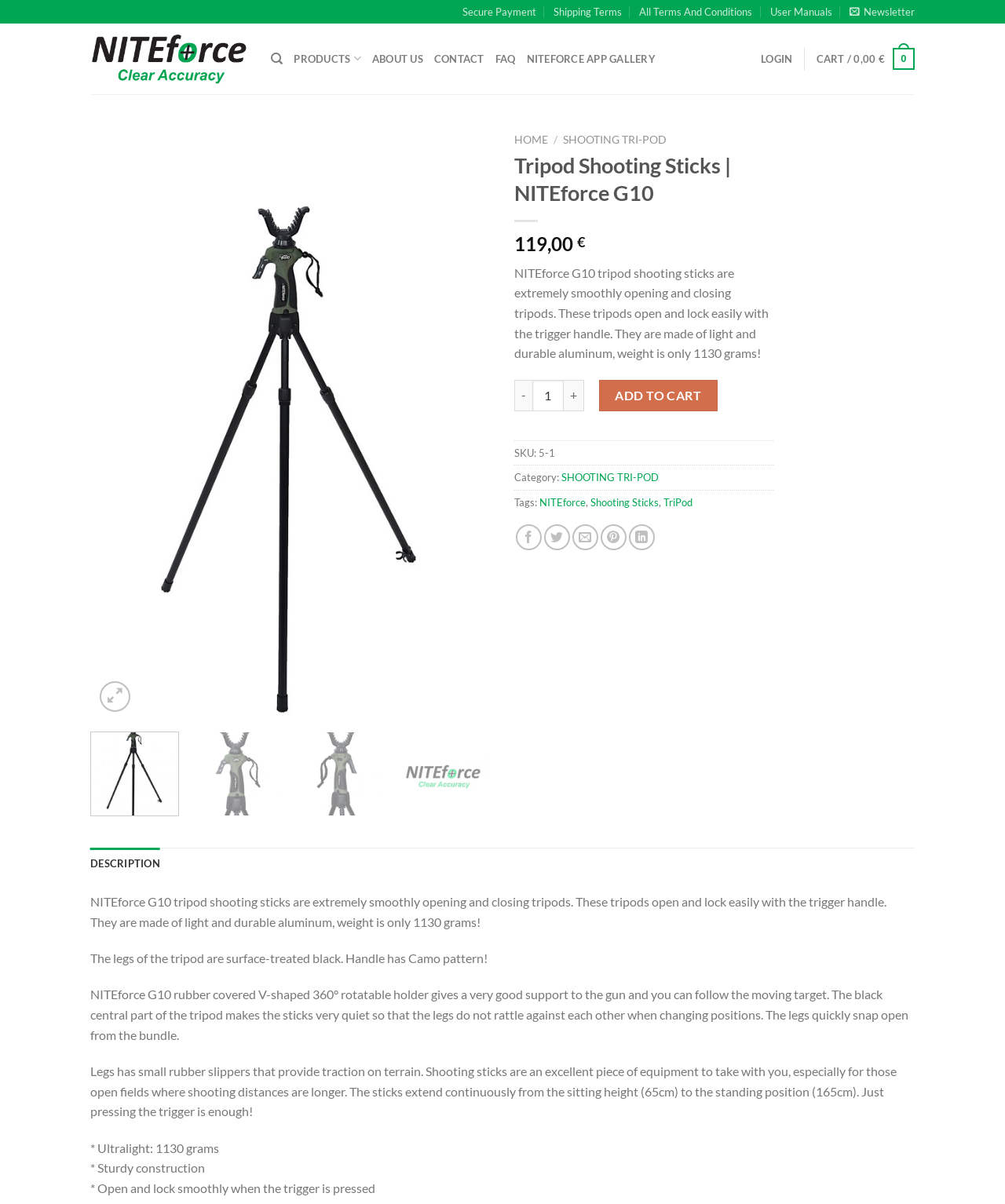Use a single word or phrase to answer this question: 
What is the material of the tripod?

Light and durable aluminum